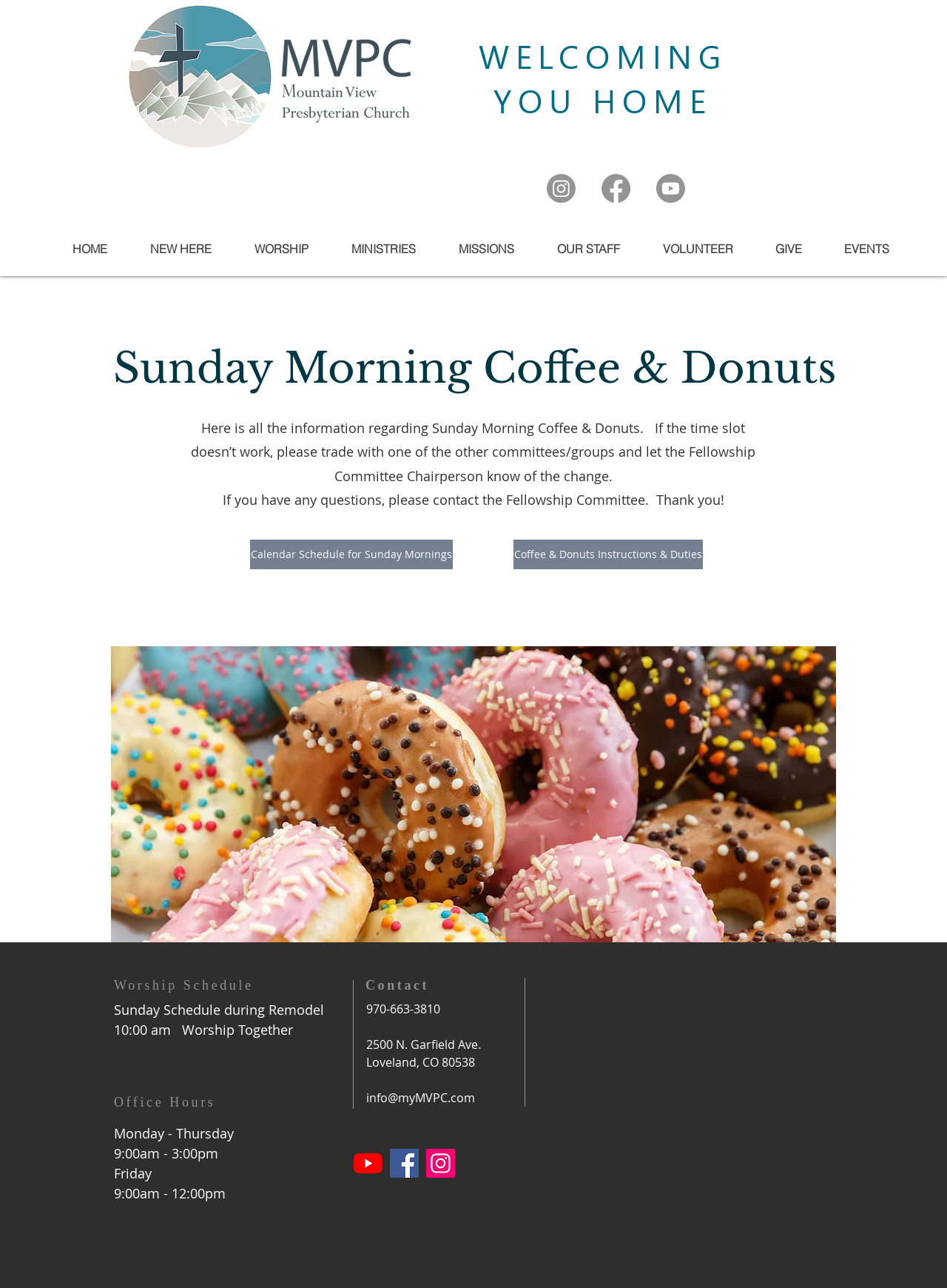Locate and generate the text content of the webpage's heading.

Sunday Morning Coffee & Donuts